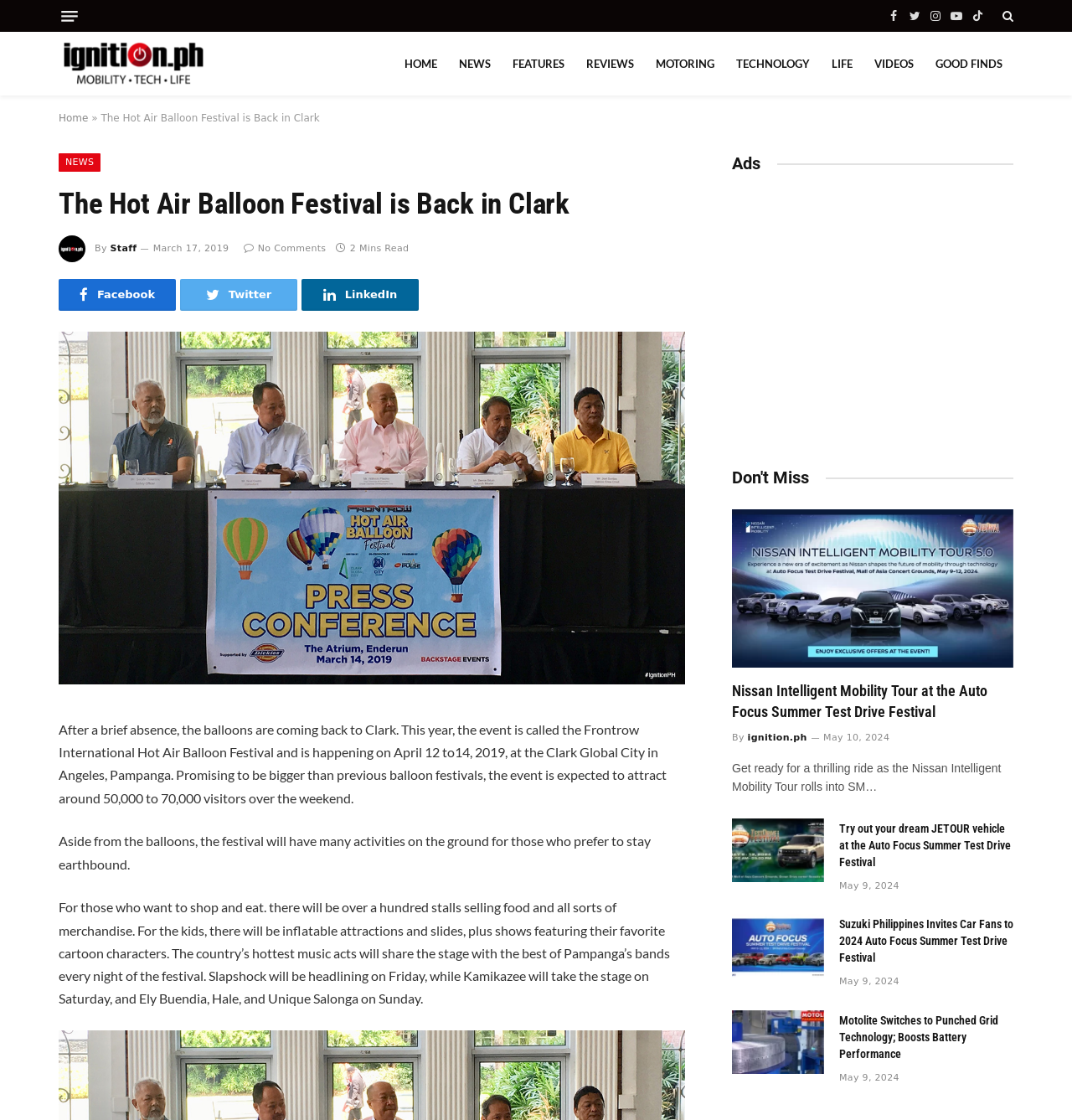What is the name of the festival?
Please use the visual content to give a single word or phrase answer.

Frontrow International Hot Air Balloon Festival